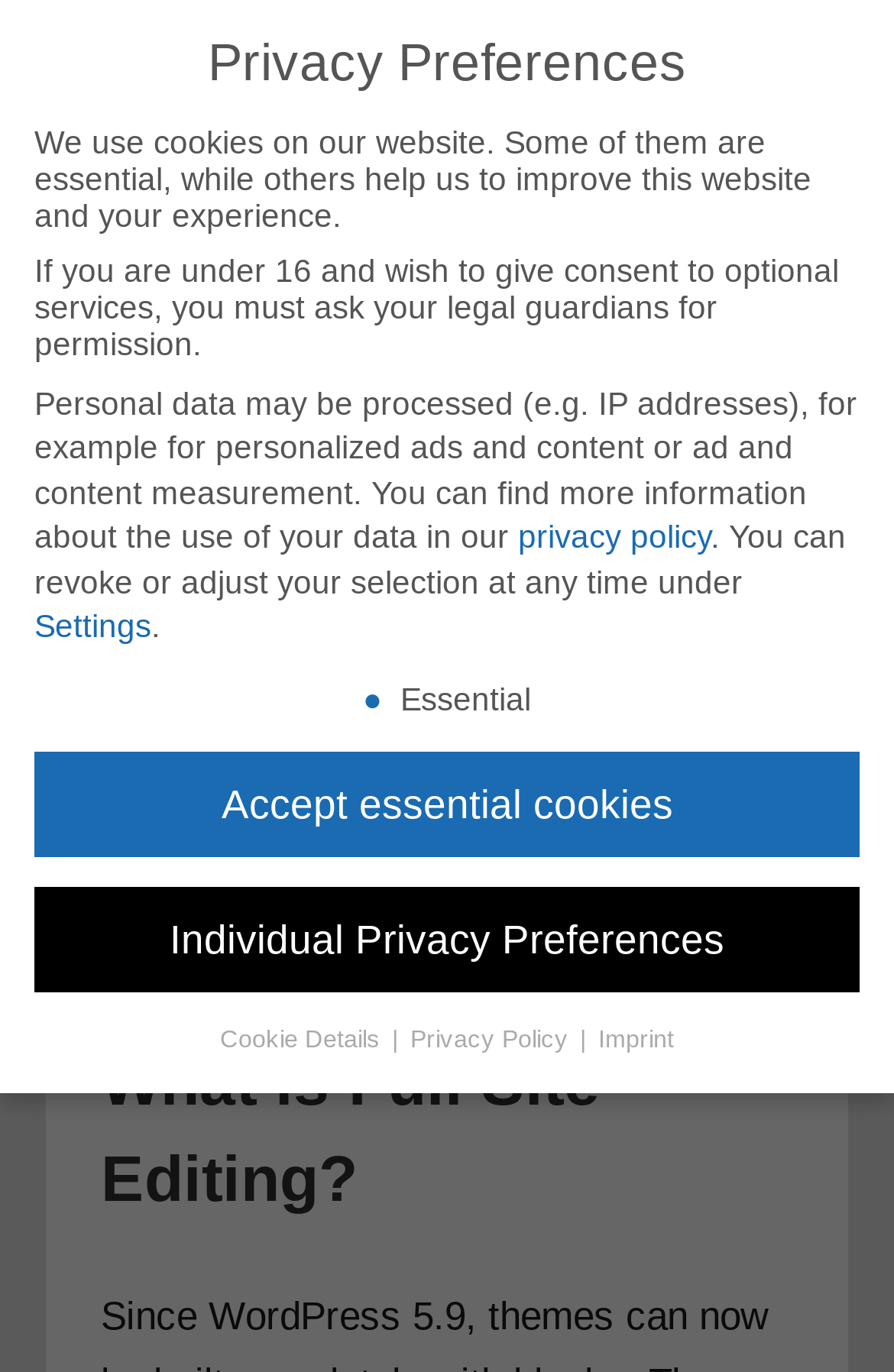Locate the bounding box coordinates of the area to click to fulfill this instruction: "Go to next slide". The bounding box should be presented as four float numbers between 0 and 1, in the order [left, top, right, bottom].

None